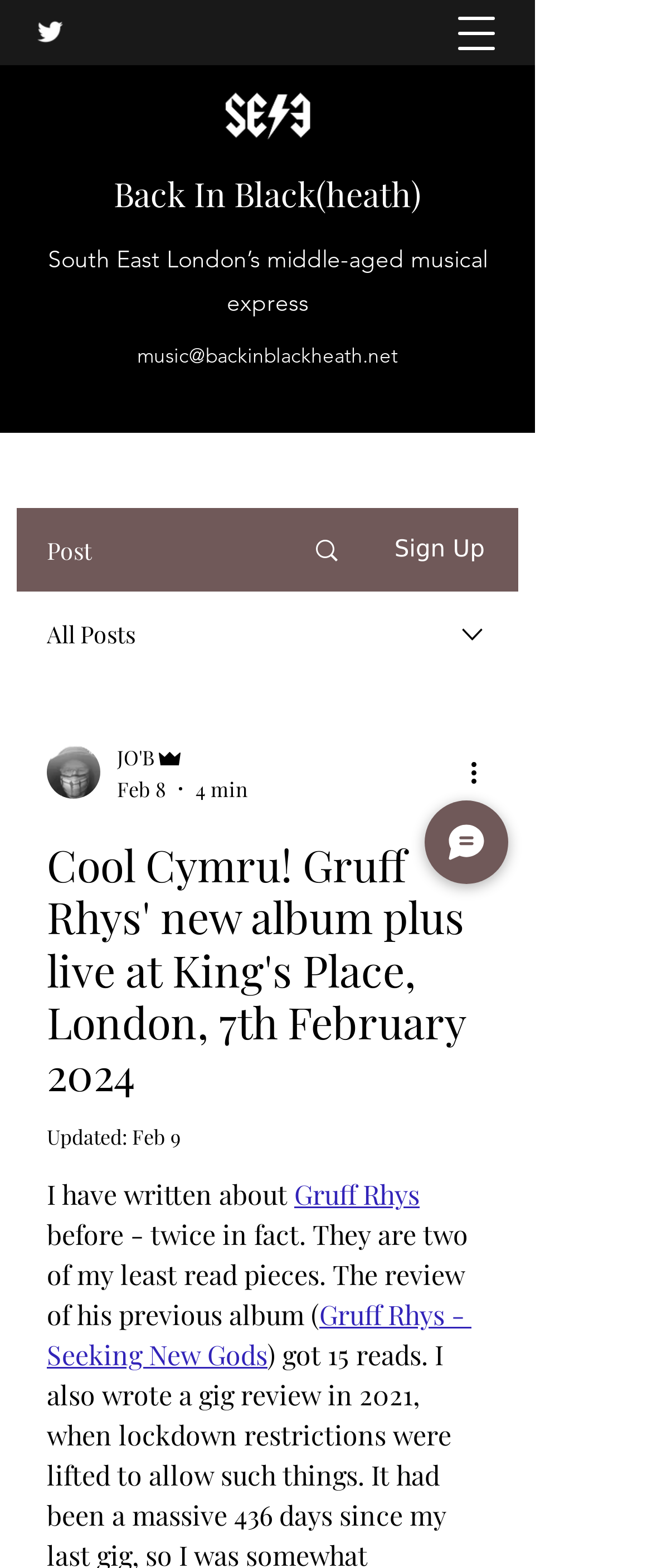Using the provided description Gruff Rhys, find the bounding box coordinates for the UI element. Provide the coordinates in (top-left x, top-left y, bottom-right x, bottom-right y) format, ensuring all values are between 0 and 1.

[0.451, 0.75, 0.644, 0.773]